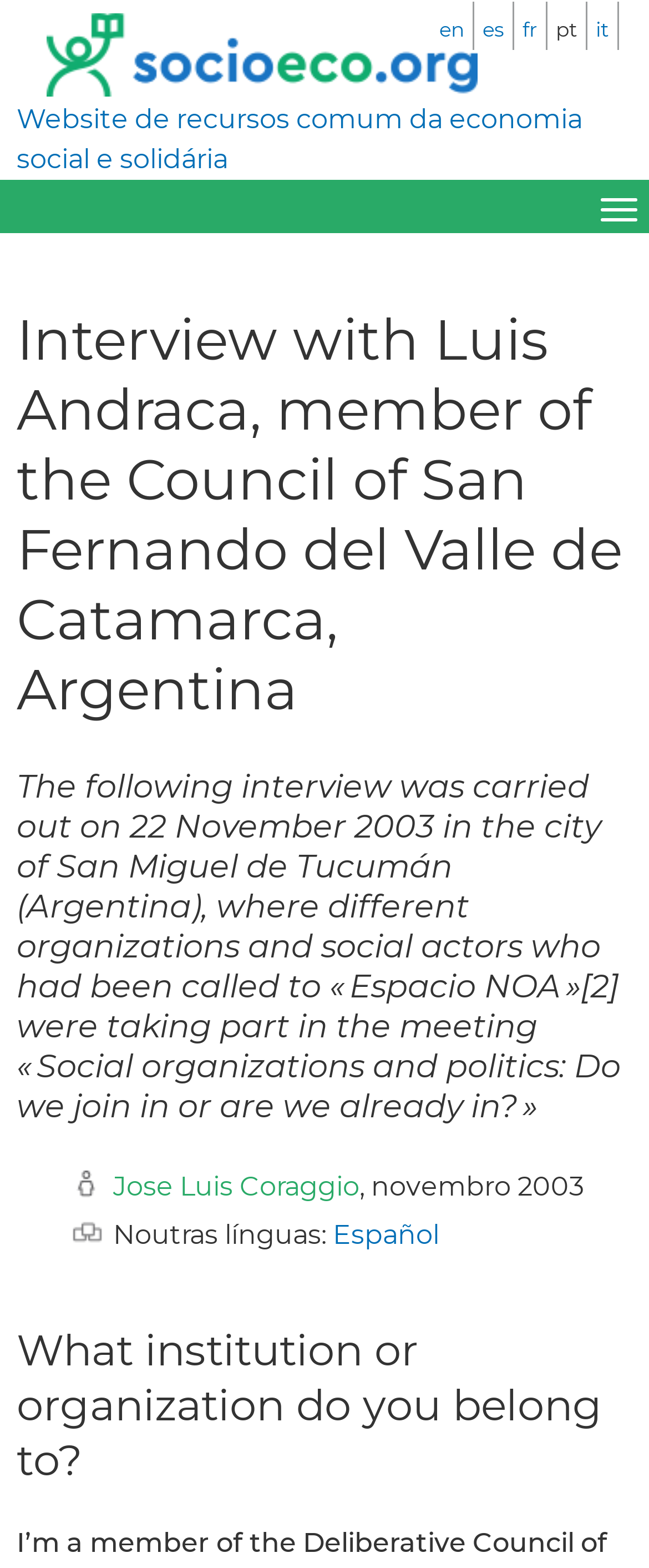Respond with a single word or phrase for the following question: 
What is the date of the interview?

22 November 2003